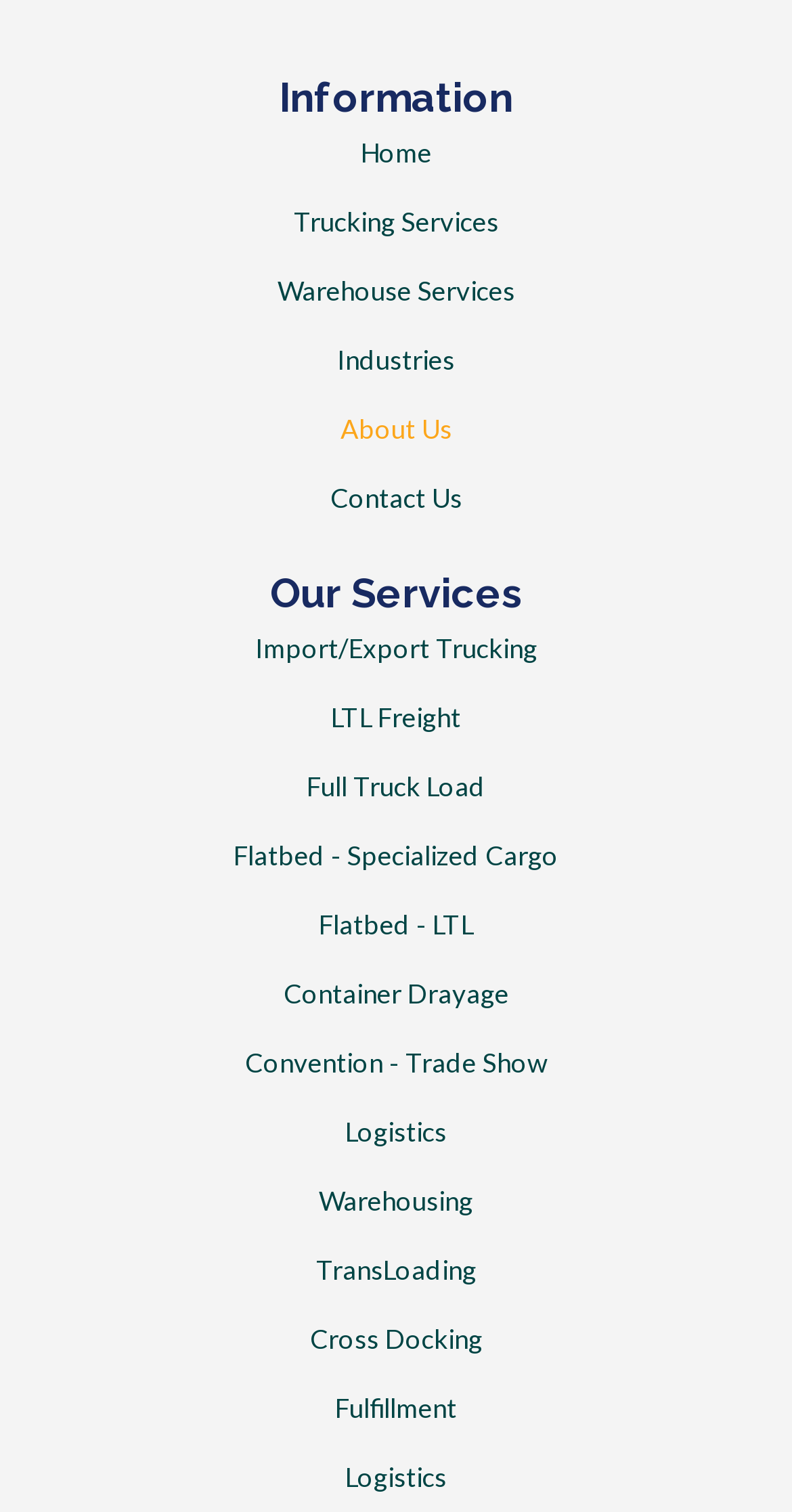What is the last service listed under 'Our Services'?
Examine the image and provide an in-depth answer to the question.

I looked at the section 'Our Services' and found that the last link listed is 'Fulfillment', which is a type of logistics service.